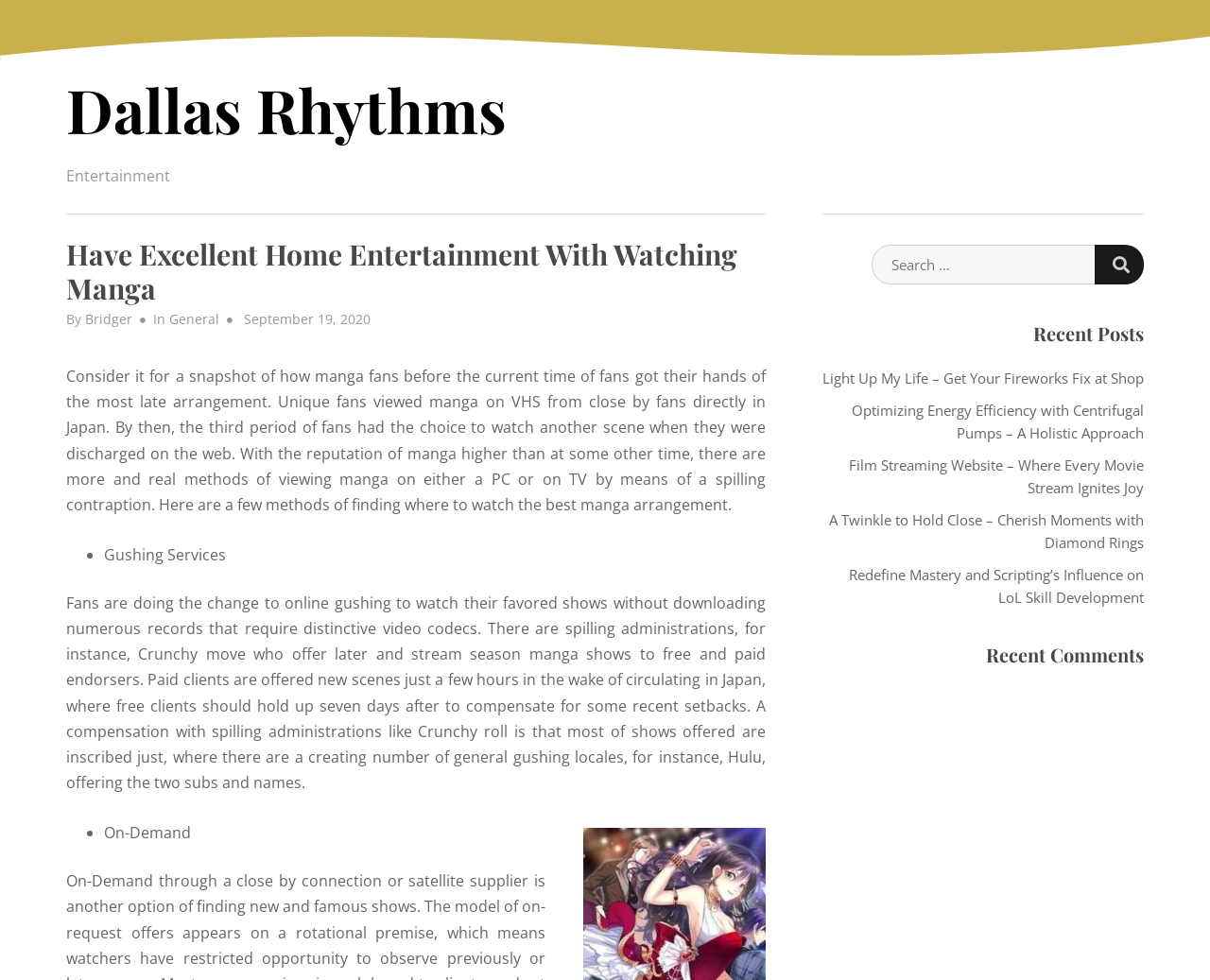What type of content is listed under 'Recent Posts'?
Respond to the question with a well-detailed and thorough answer.

The 'Recent Posts' section of the webpage lists links to various articles, including 'Light Up My Life – Get Your Fireworks Fix at Shop', 'Optimizing Energy Efficiency with Centrifugal Pumps – A Holistic Approach', and others. These links suggest that the section is dedicated to showcasing recent articles or blog posts on the website.